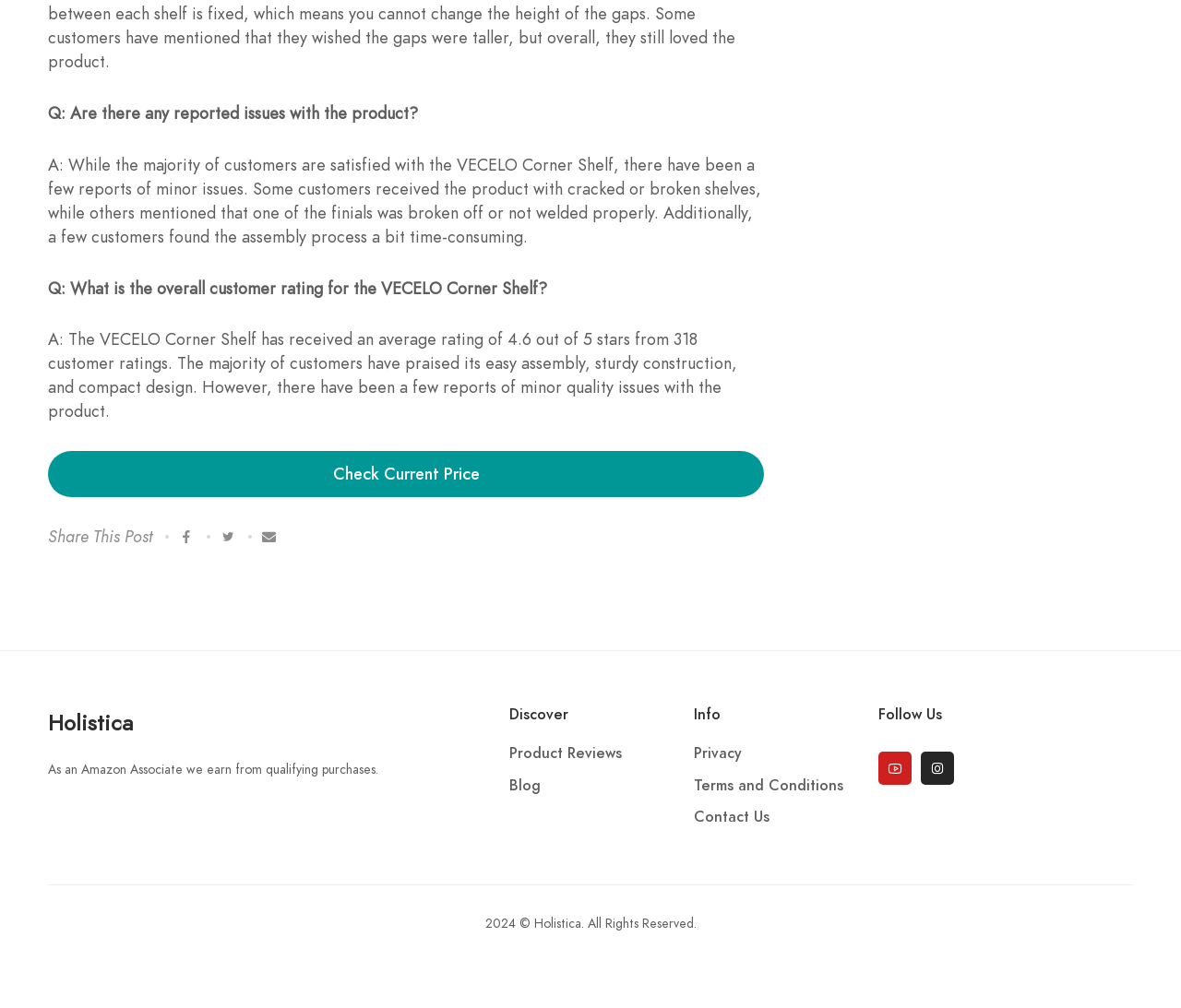Please determine the bounding box coordinates of the element's region to click for the following instruction: "search on the website".

None